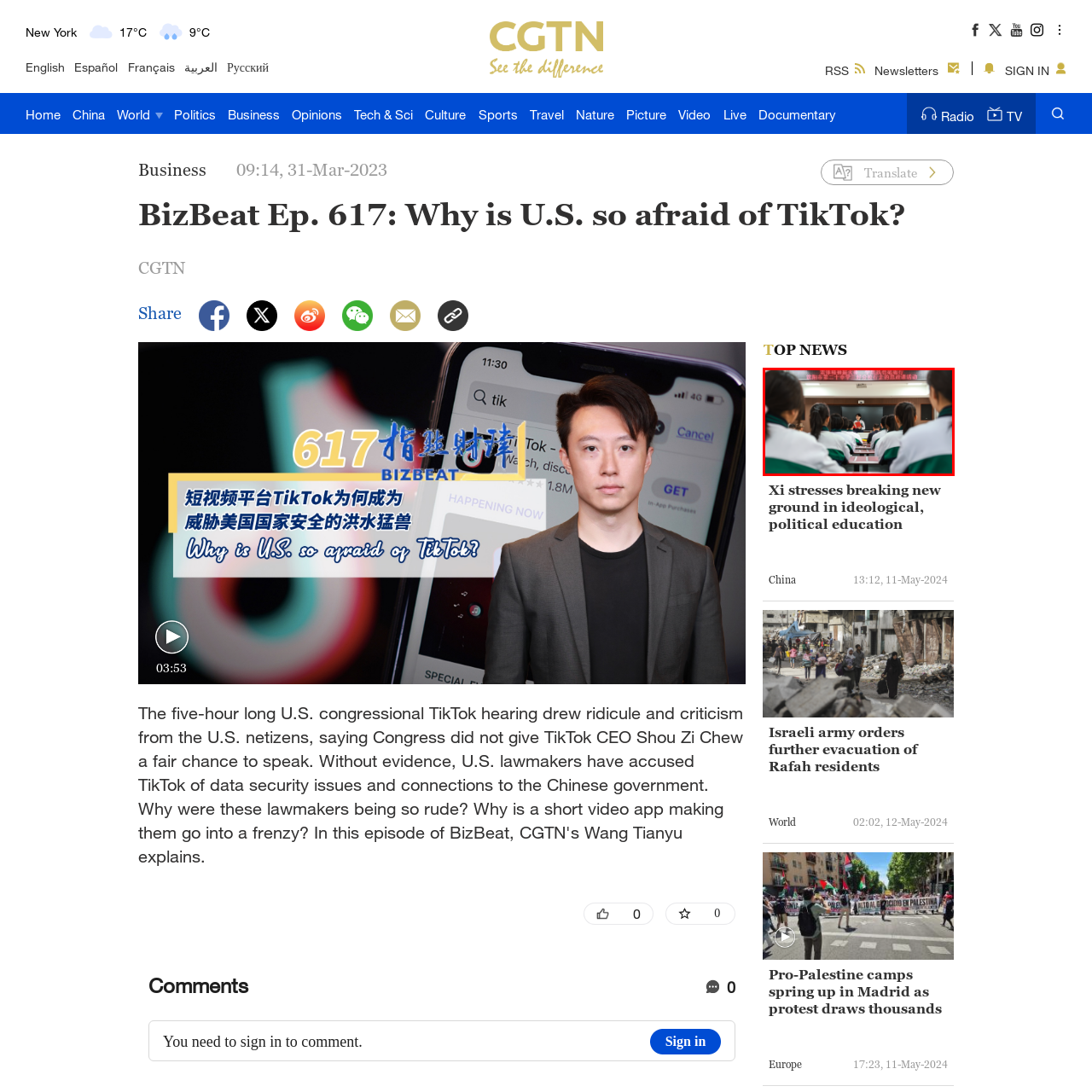What is the dominant color of the students' uniforms? Look at the image outlined by the red bounding box and provide a succinct answer in one word or a brief phrase.

Green and white